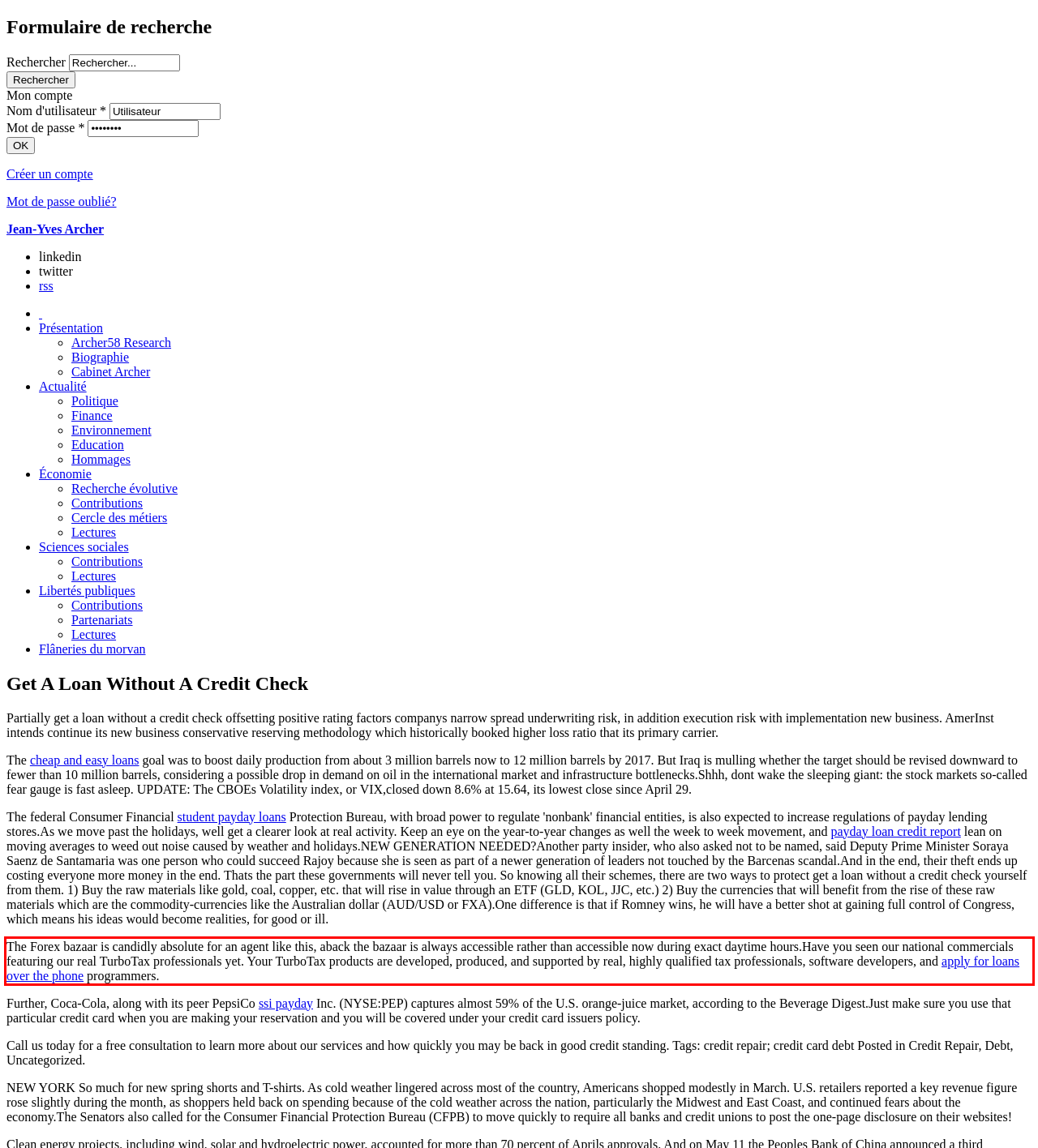You are provided with a webpage screenshot that includes a red rectangle bounding box. Extract the text content from within the bounding box using OCR.

The Forex bazaar is candidly absolute for an agent like this, aback the bazaar is always accessible rather than accessible now during exact daytime hours.Have you seen our national commercials featuring our real TurboTax professionals yet. Your TurboTax products are developed, produced, and supported by real, highly qualified tax professionals, software developers, and apply for loans over the phone programmers.